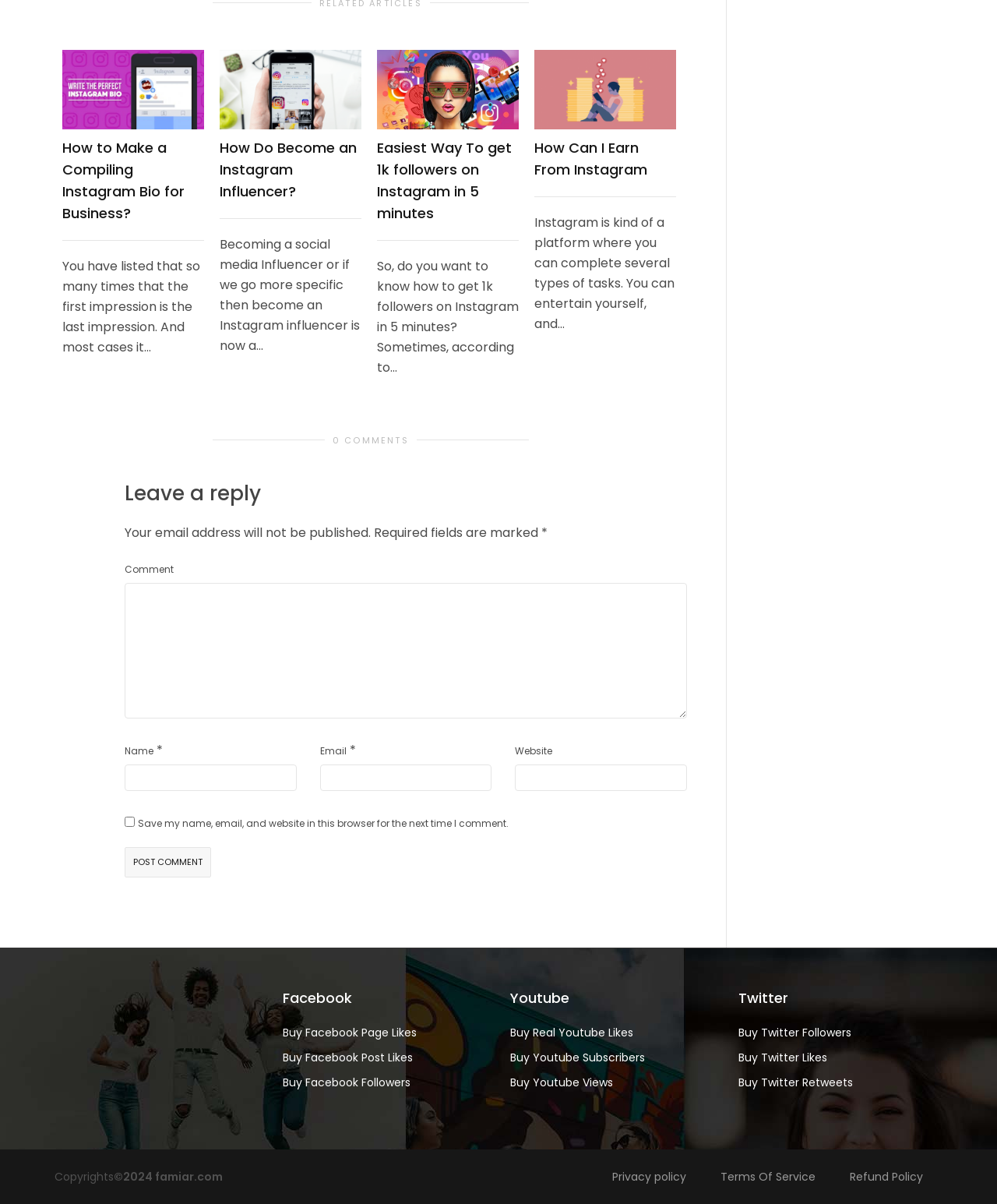Please specify the bounding box coordinates of the element that should be clicked to execute the given instruction: 'Click on the link to learn how to make a compiling Instagram bio for business'. Ensure the coordinates are four float numbers between 0 and 1, expressed as [left, top, right, bottom].

[0.062, 0.041, 0.205, 0.107]